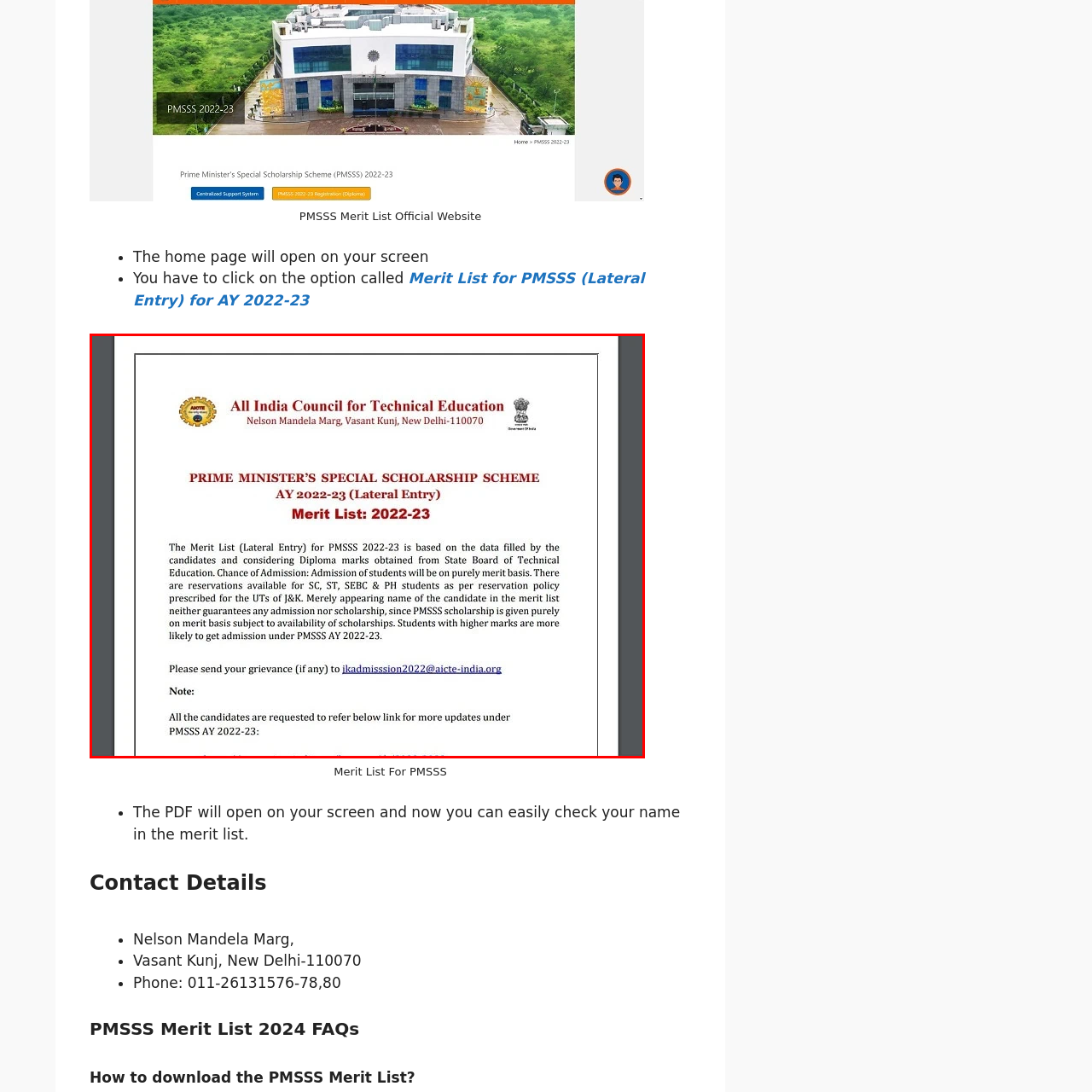Pay close attention to the image within the red perimeter and provide a detailed answer to the question that follows, using the image as your primary source: 
What is the basis for granting admissions?

The caption emphasizes that admissions will be granted purely on a merit basis, with specific reservations noted for SC, ST, SEBC, and PH students in accordance with the policies for the Union Territories of Jammu and Kashmir.